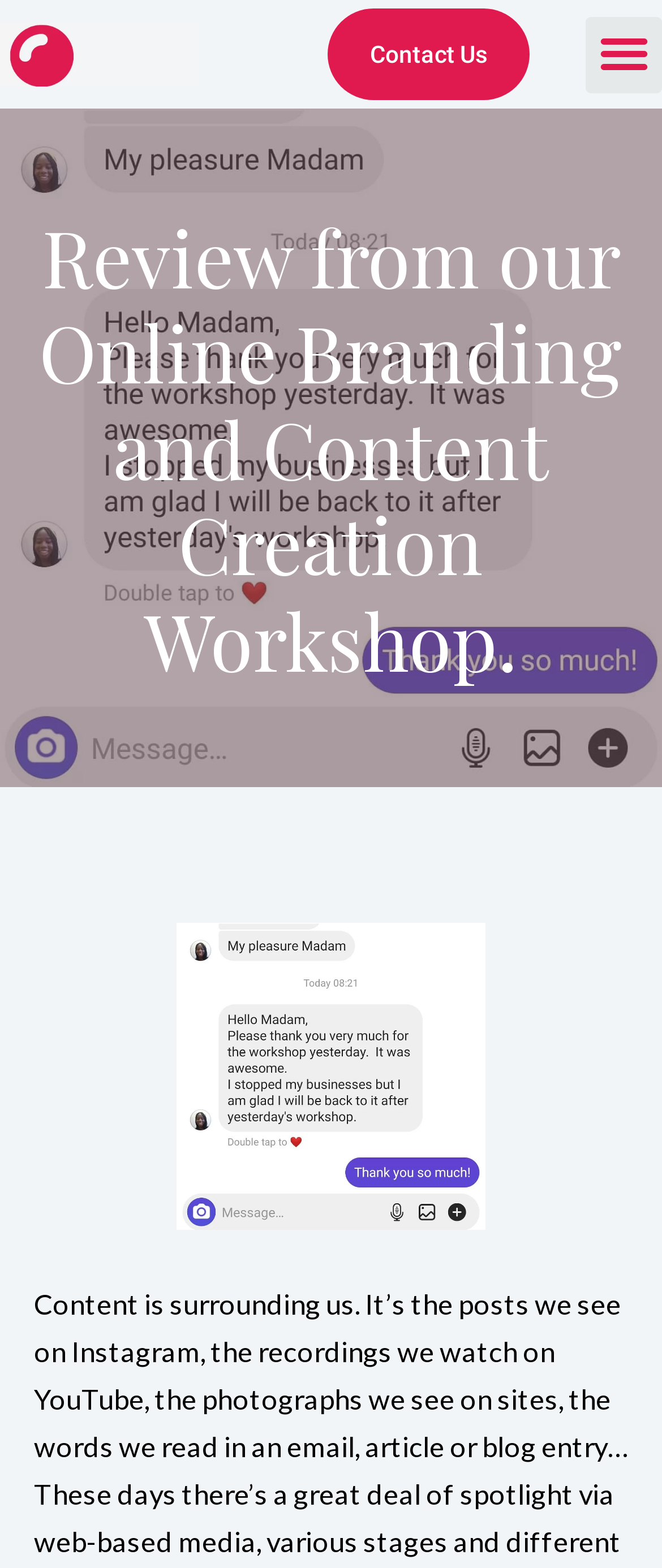Please determine the primary heading and provide its text.

Review from our Online Branding and Content Creation Workshop.